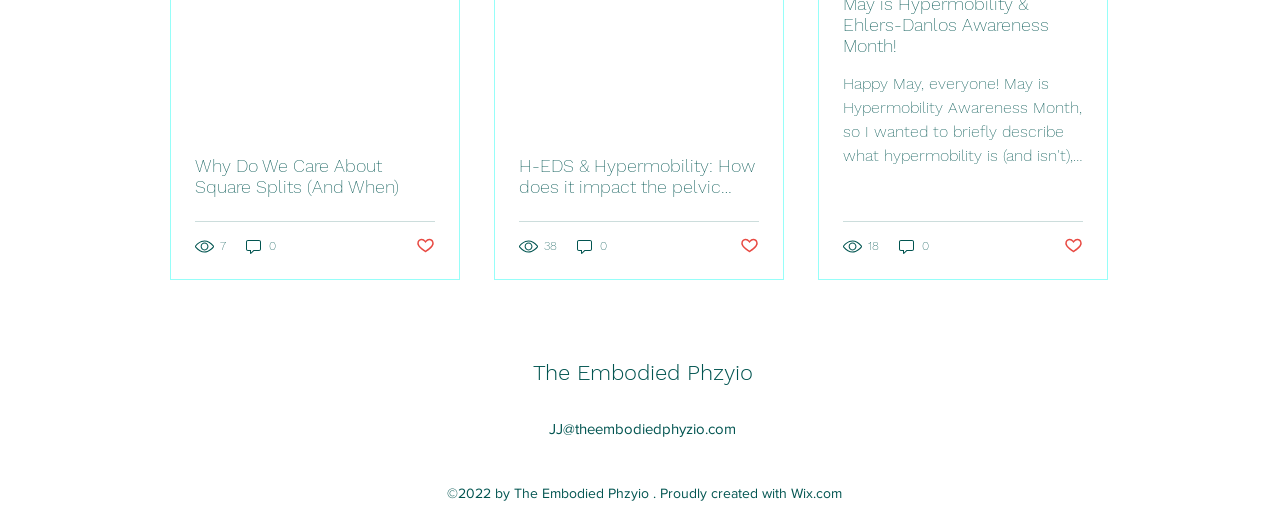Give a concise answer using only one word or phrase for this question:
How many posts are displayed on this page?

4